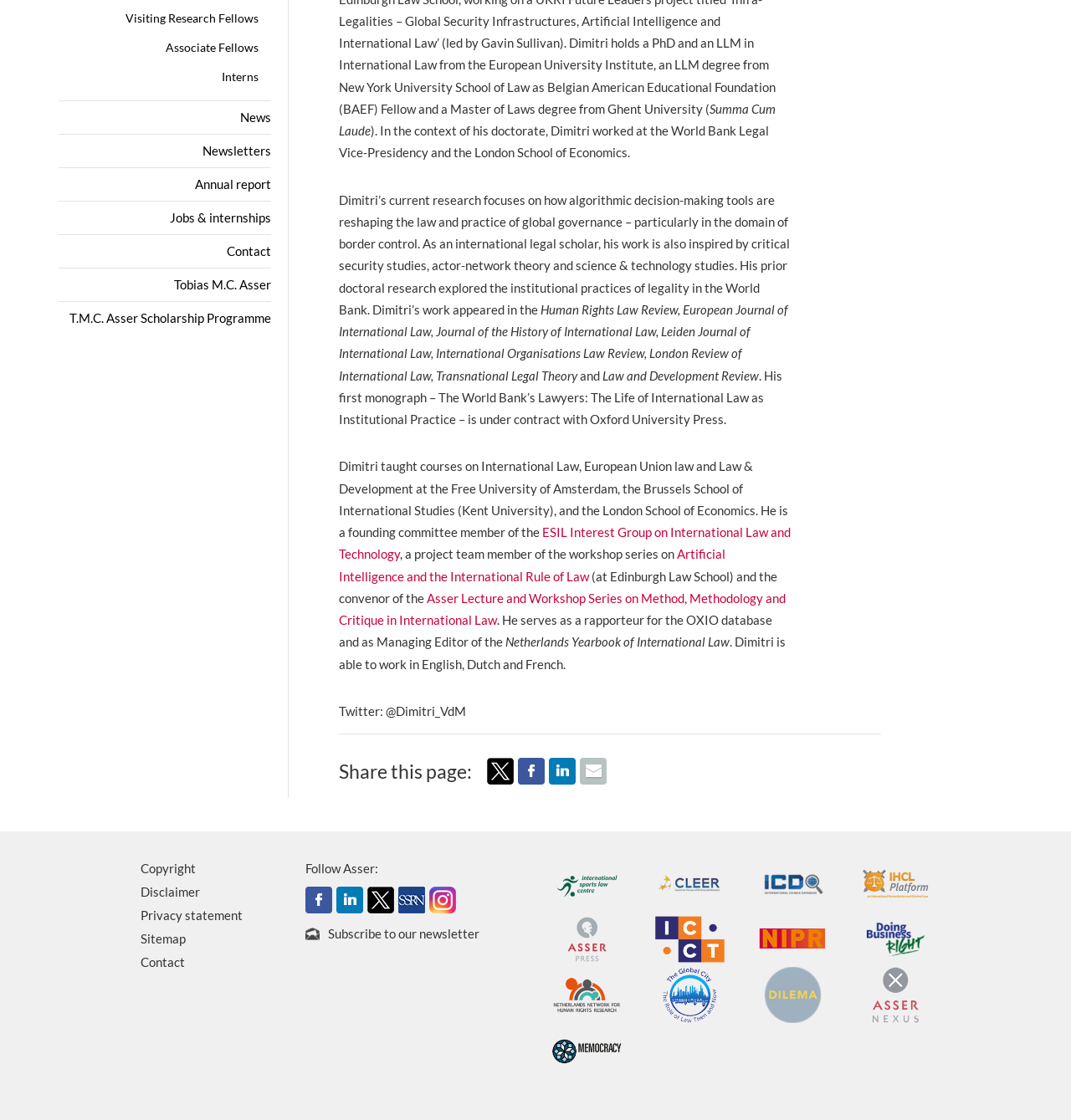Using the given element description, provide the bounding box coordinates (top-left x, top-left y, bottom-right x, bottom-right y) for the corresponding UI element in the screenshot: Tobias M.C. Asser

[0.162, 0.247, 0.253, 0.261]